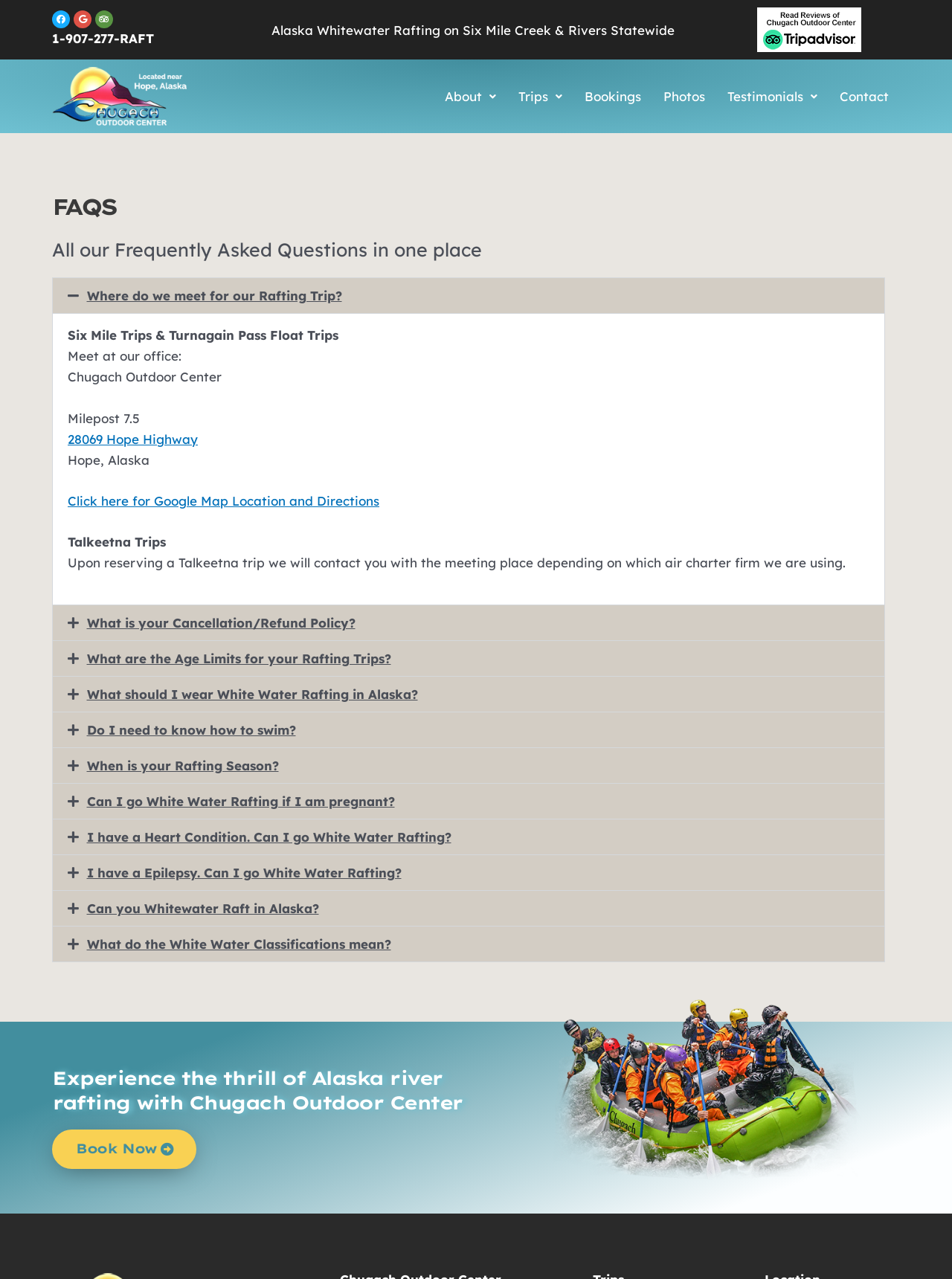Please find the bounding box coordinates of the element that needs to be clicked to perform the following instruction: "Click Where do we meet for our Rafting Trip? button". The bounding box coordinates should be four float numbers between 0 and 1, represented as [left, top, right, bottom].

[0.055, 0.218, 0.929, 0.245]